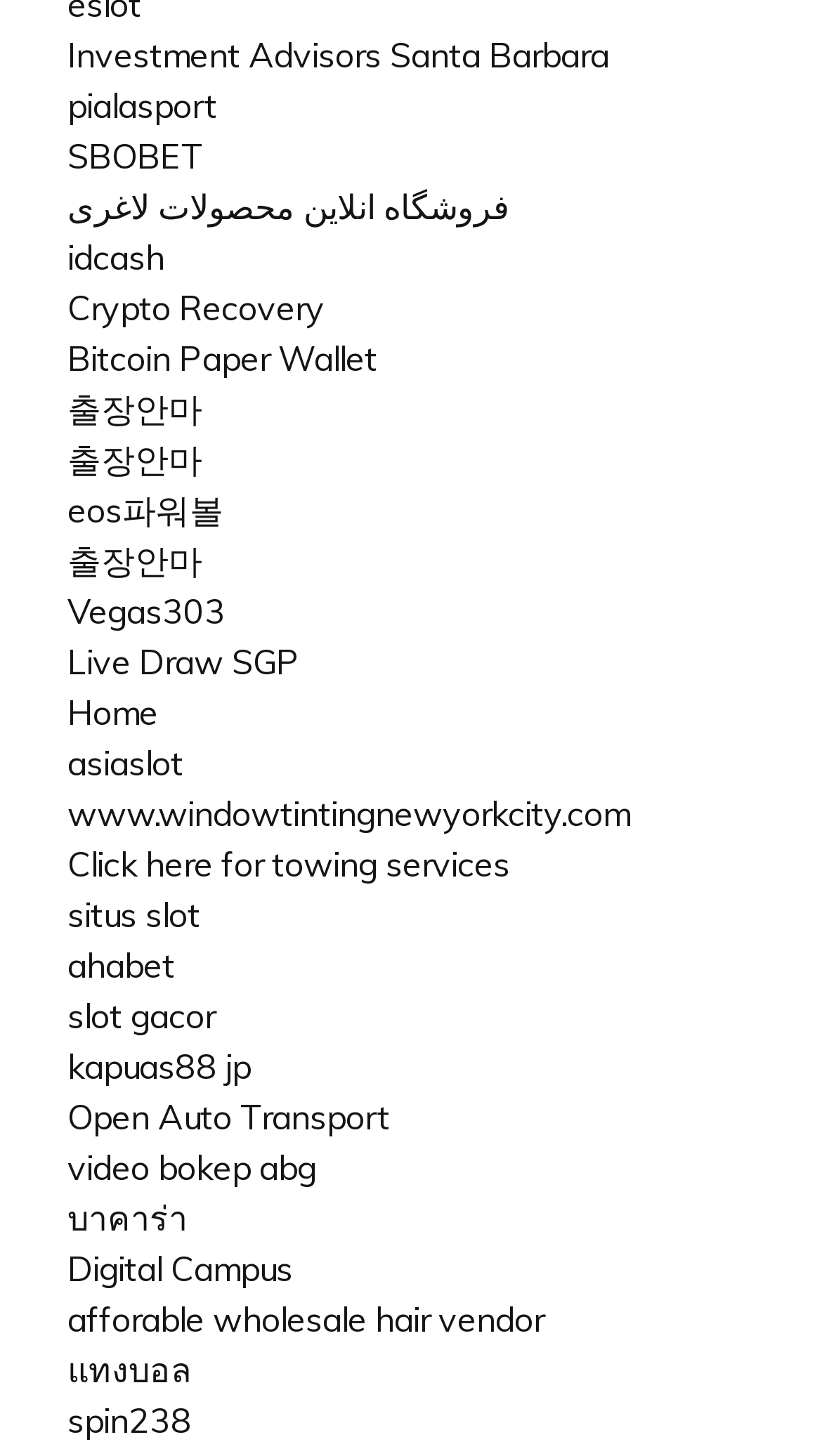Please provide the bounding box coordinates for the element that needs to be clicked to perform the instruction: "Visit Investment Advisors Santa Barbara". The coordinates must consist of four float numbers between 0 and 1, formatted as [left, top, right, bottom].

[0.082, 0.023, 0.741, 0.052]